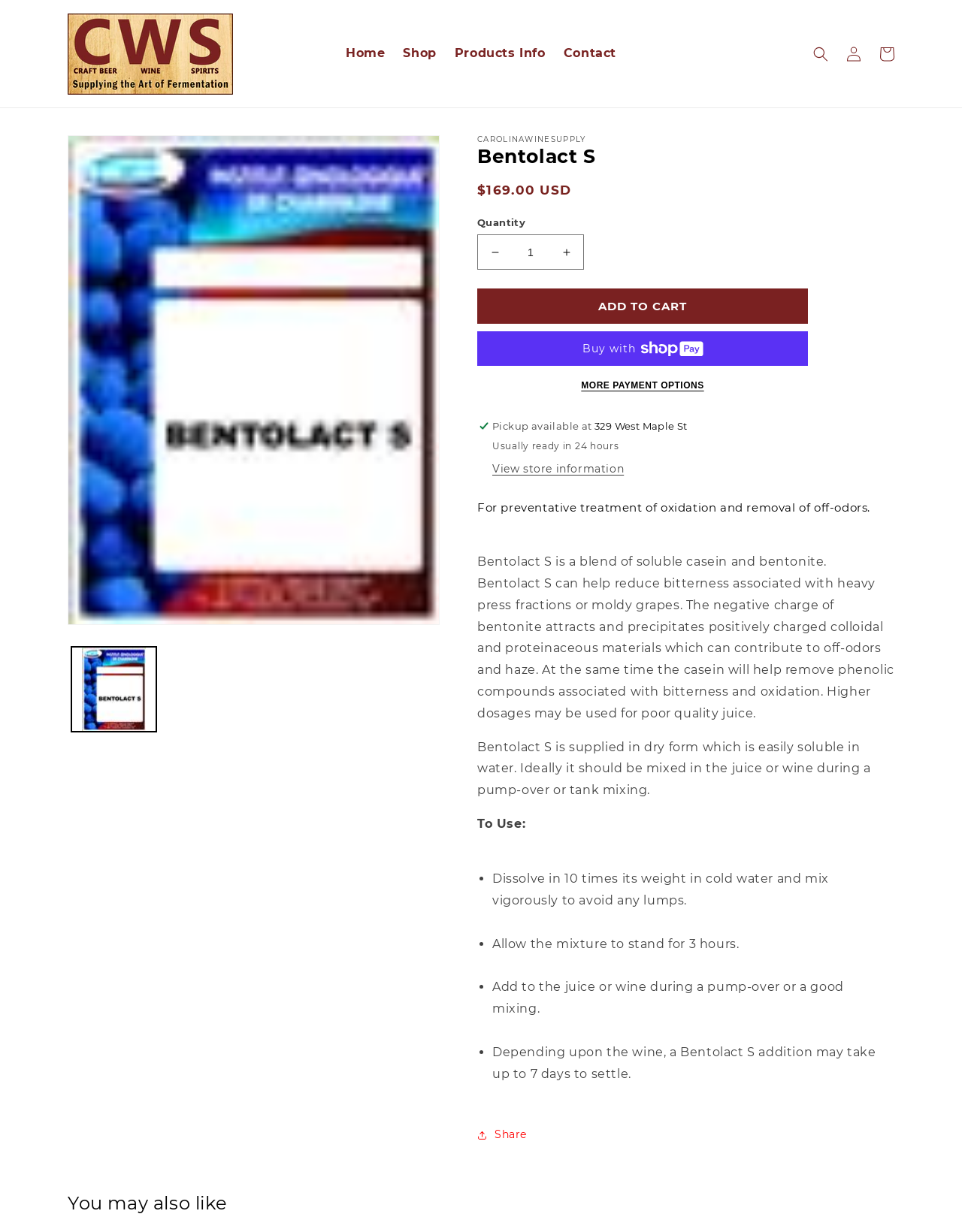Provide your answer in one word or a succinct phrase for the question: 
Is pickup available for Bentolact S?

Yes